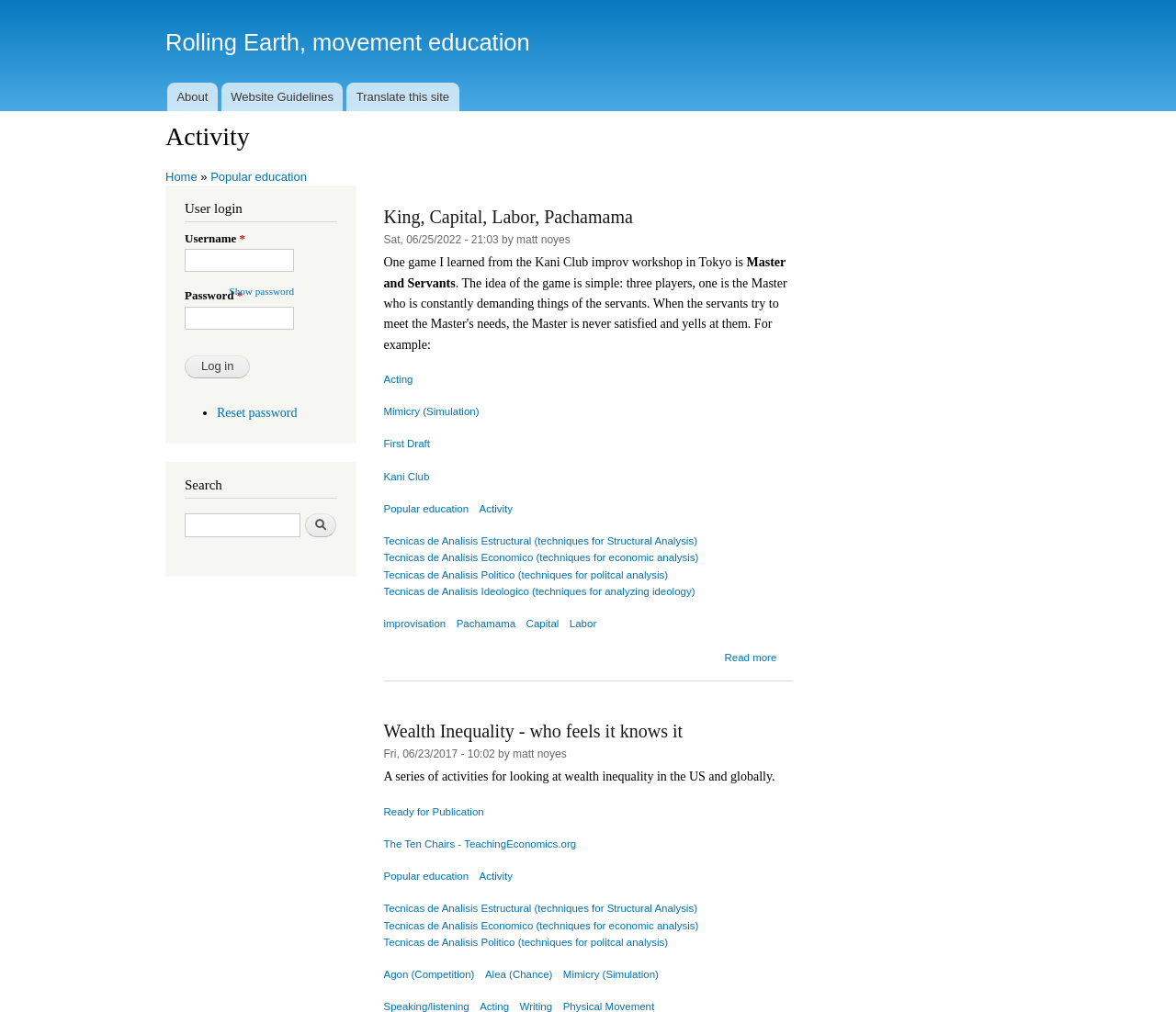Please determine the bounding box coordinates, formatted as (top-left x, top-left y, bottom-right x, bottom-right y), with all values as floating point numbers between 0 and 1. Identify the bounding box of the region described as: The Ten Chairs - TeachingEconomics.org

[0.326, 0.828, 0.49, 0.839]